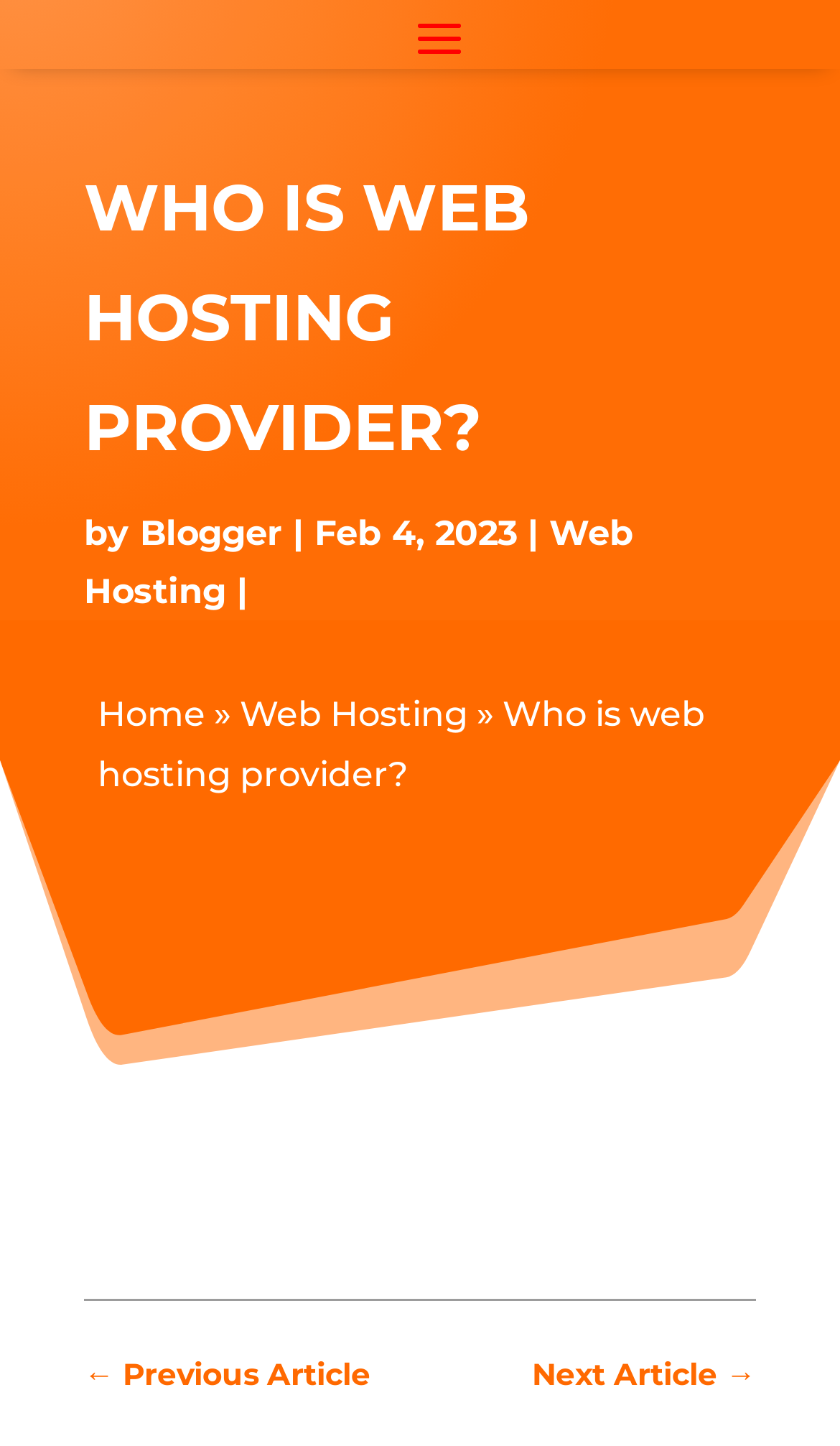Look at the image and give a detailed response to the following question: How many navigation links are there at the bottom?

I counted the navigation links at the bottom and found two links: '← Previous Article' and 'Next Article →'. These links are located at the bottom of the webpage.